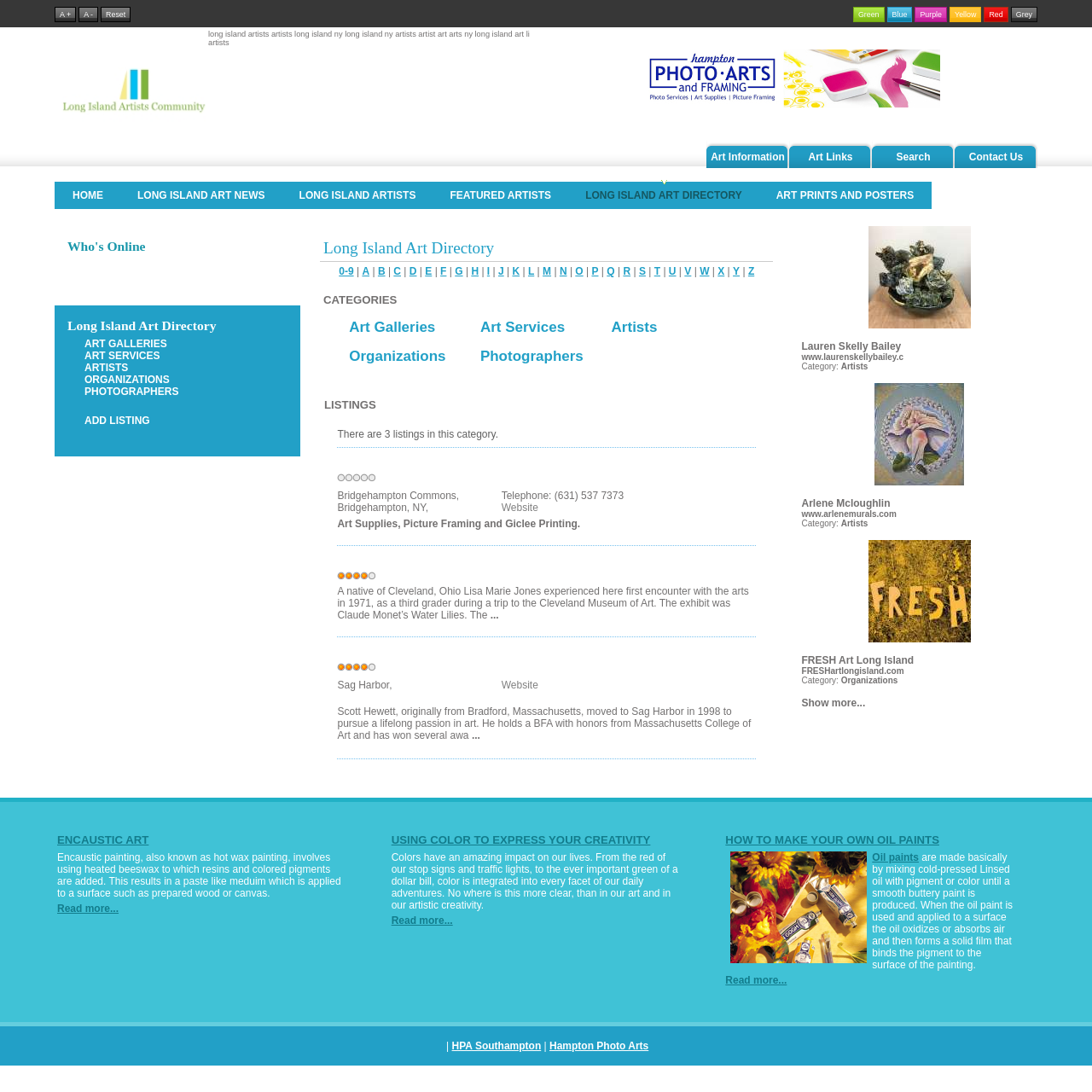Identify the bounding box coordinates of the region I need to click to complete this instruction: "View Hamptons Photo, Art and Framing".

[0.582, 0.066, 0.865, 0.077]